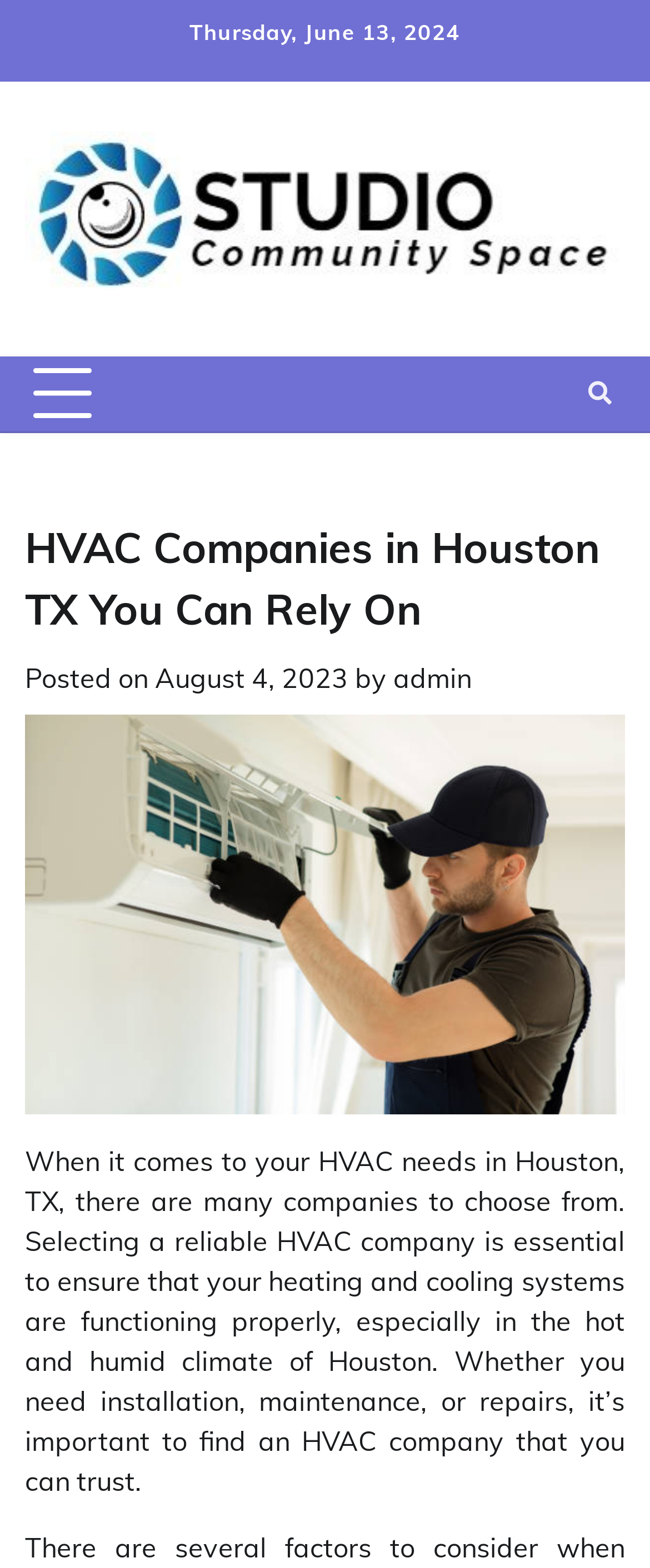Determine the bounding box for the described HTML element: "August 4, 2023August 8, 2023". Ensure the coordinates are four float numbers between 0 and 1 in the format [left, top, right, bottom].

[0.238, 0.422, 0.536, 0.443]